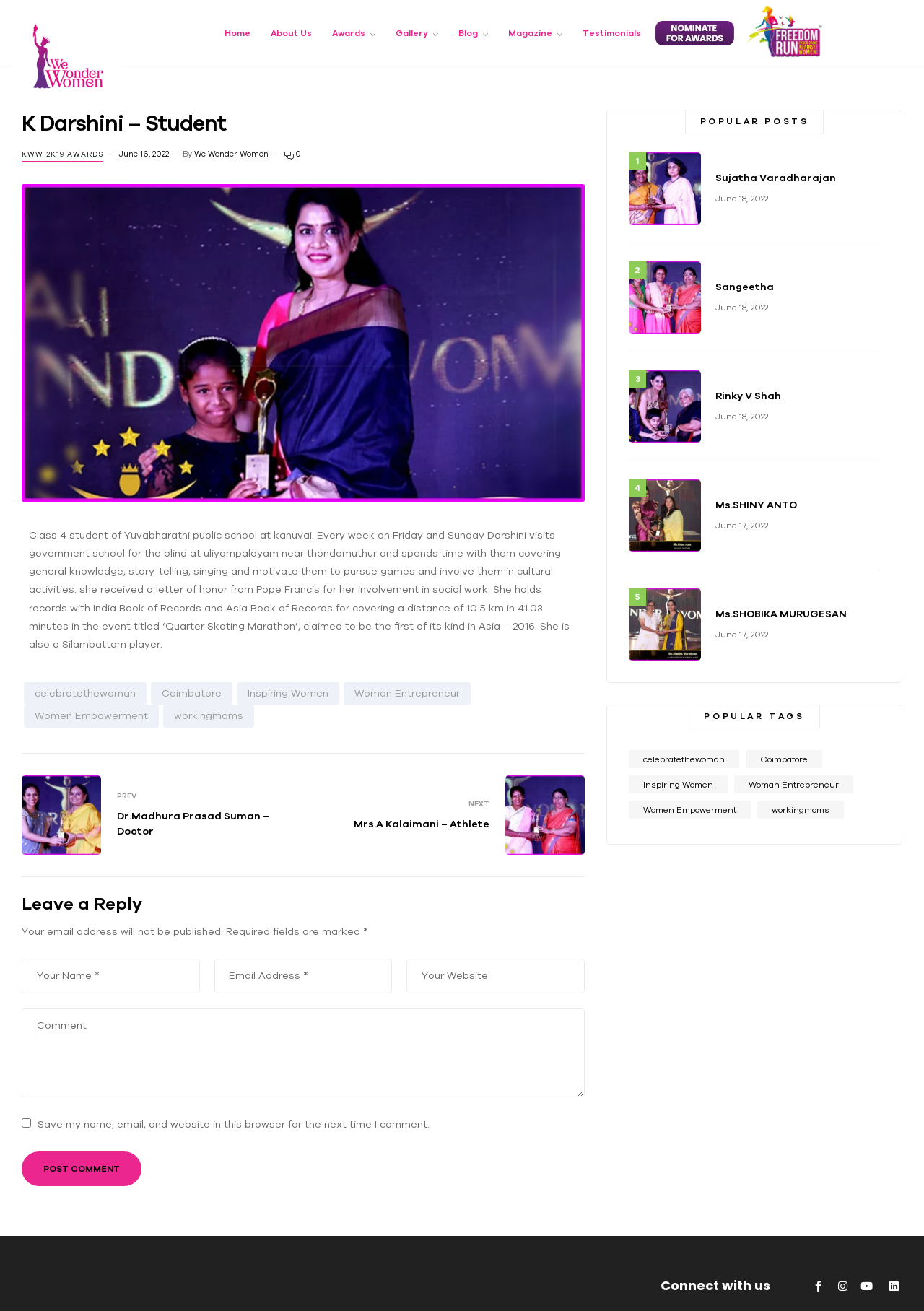Using the element description NEXT Mrs.A Kalaimani – Athlete, predict the bounding box coordinates for the UI element. Provide the coordinates in (top-left x, top-left y, bottom-right x, bottom-right y) format with values ranging from 0 to 1.

[0.383, 0.591, 0.633, 0.652]